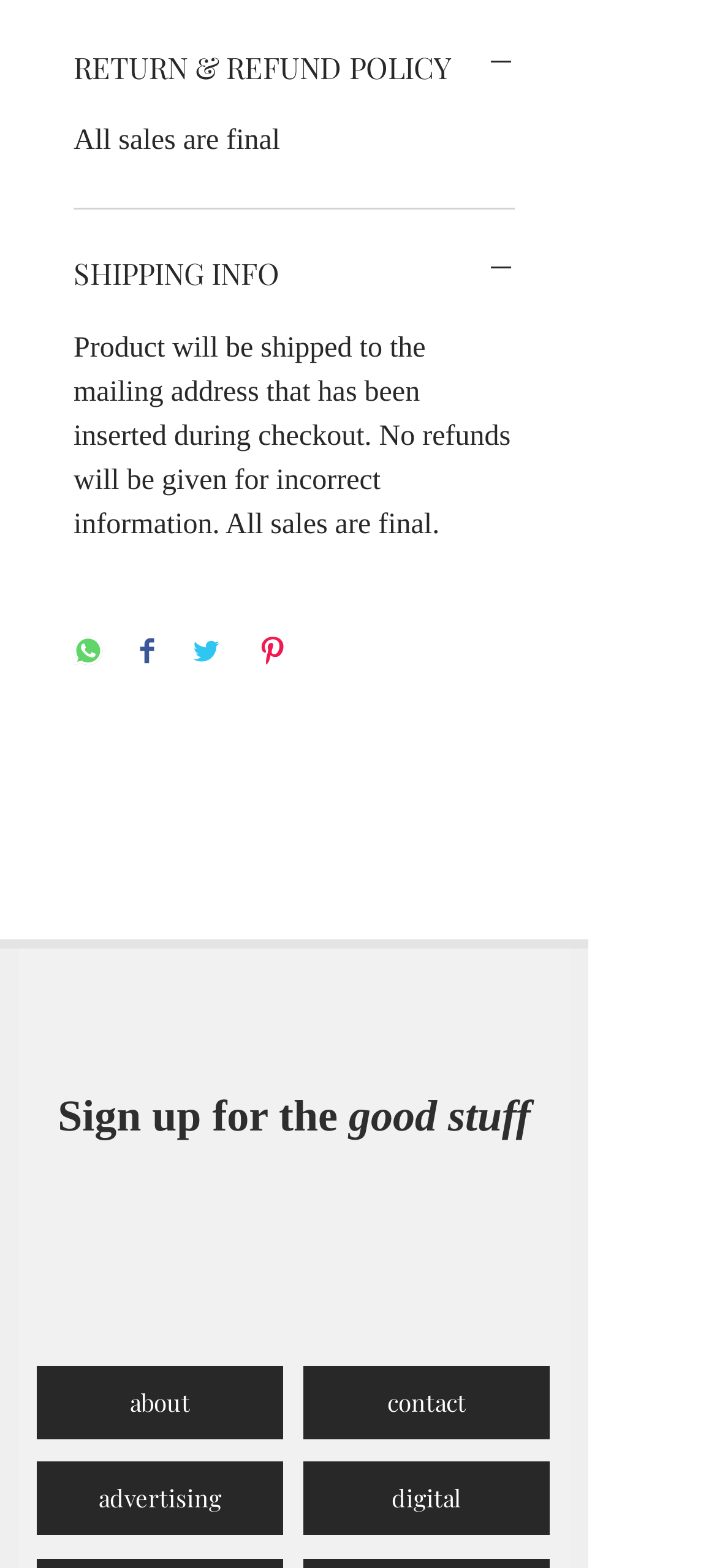Give a short answer using one word or phrase for the question:
What social media platforms can you share on?

WhatsApp, Facebook, Twitter, Pinterest